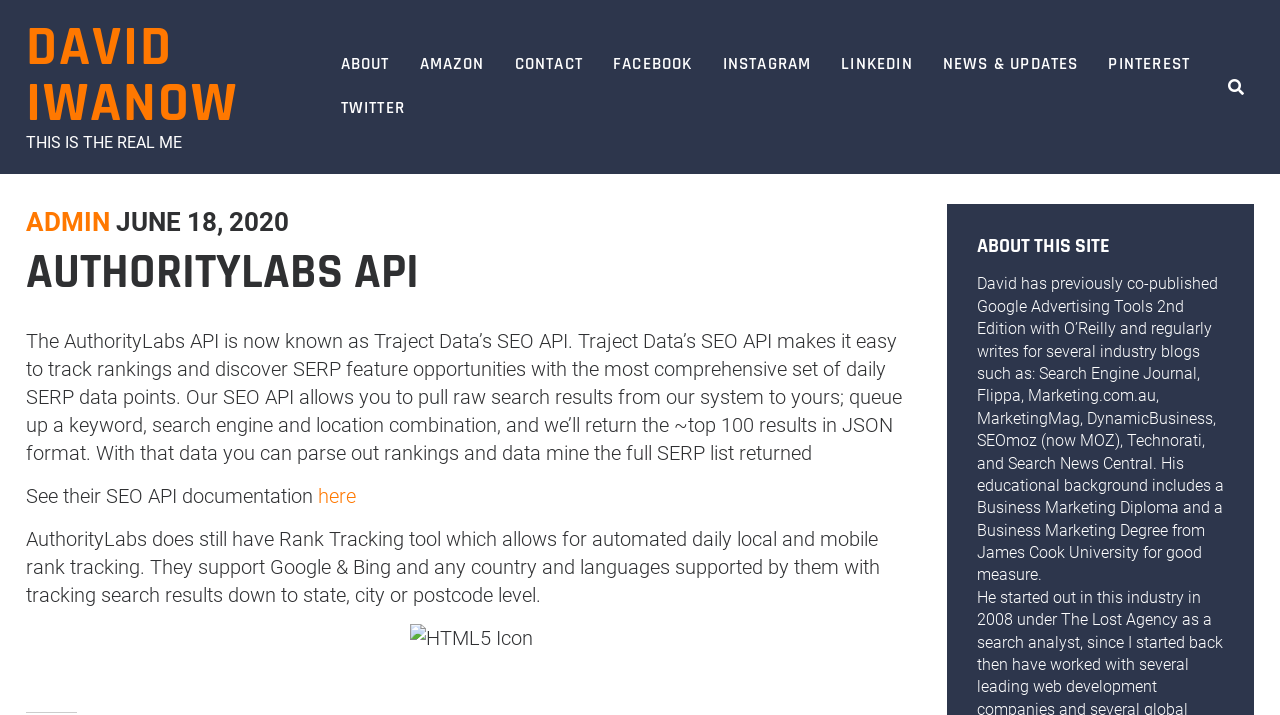Provide a brief response to the question using a single word or phrase: 
What is the format of the search results returned by Traject Data’s SEO API?

JSON format